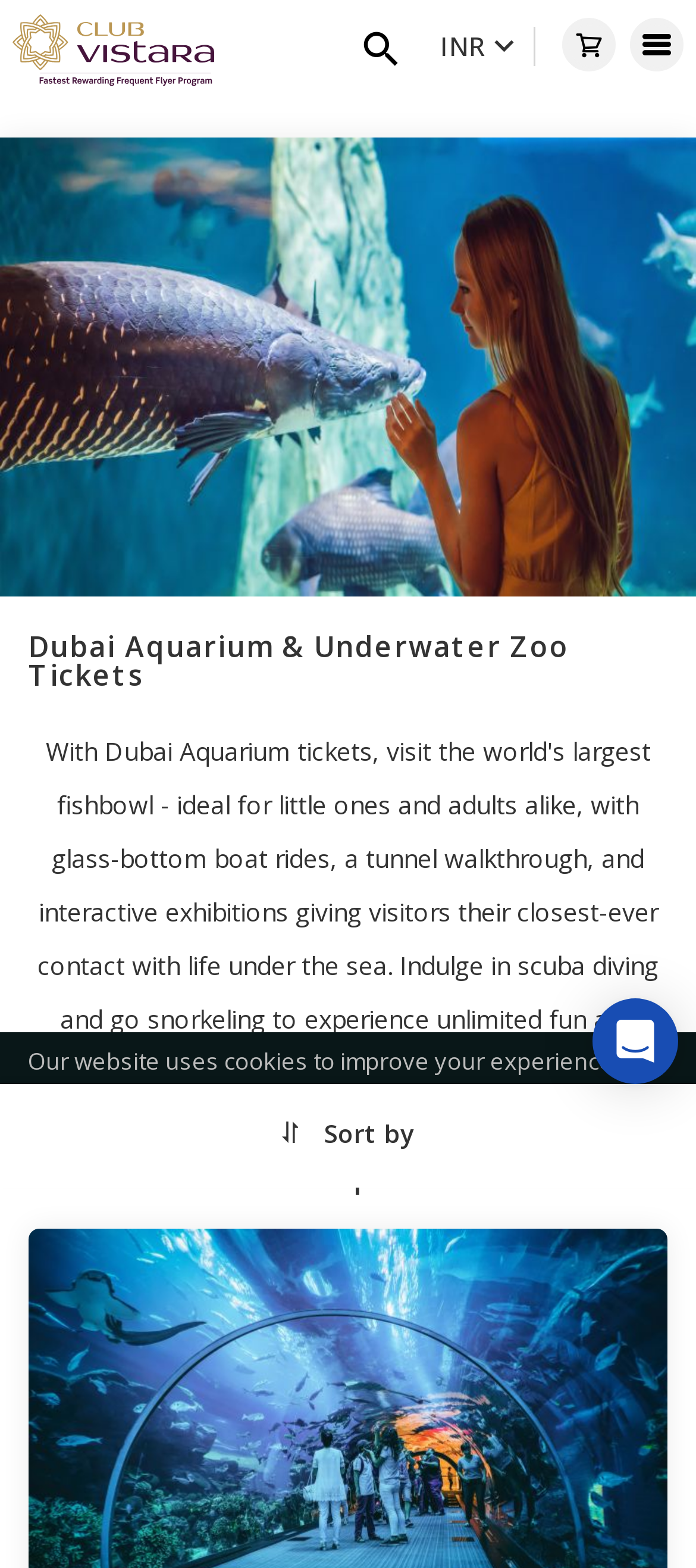Please identify the bounding box coordinates of the clickable area that will fulfill the following instruction: "Click isango!". The coordinates should be in the format of four float numbers between 0 and 1, i.e., [left, top, right, bottom].

[0.0, 0.007, 0.231, 0.052]